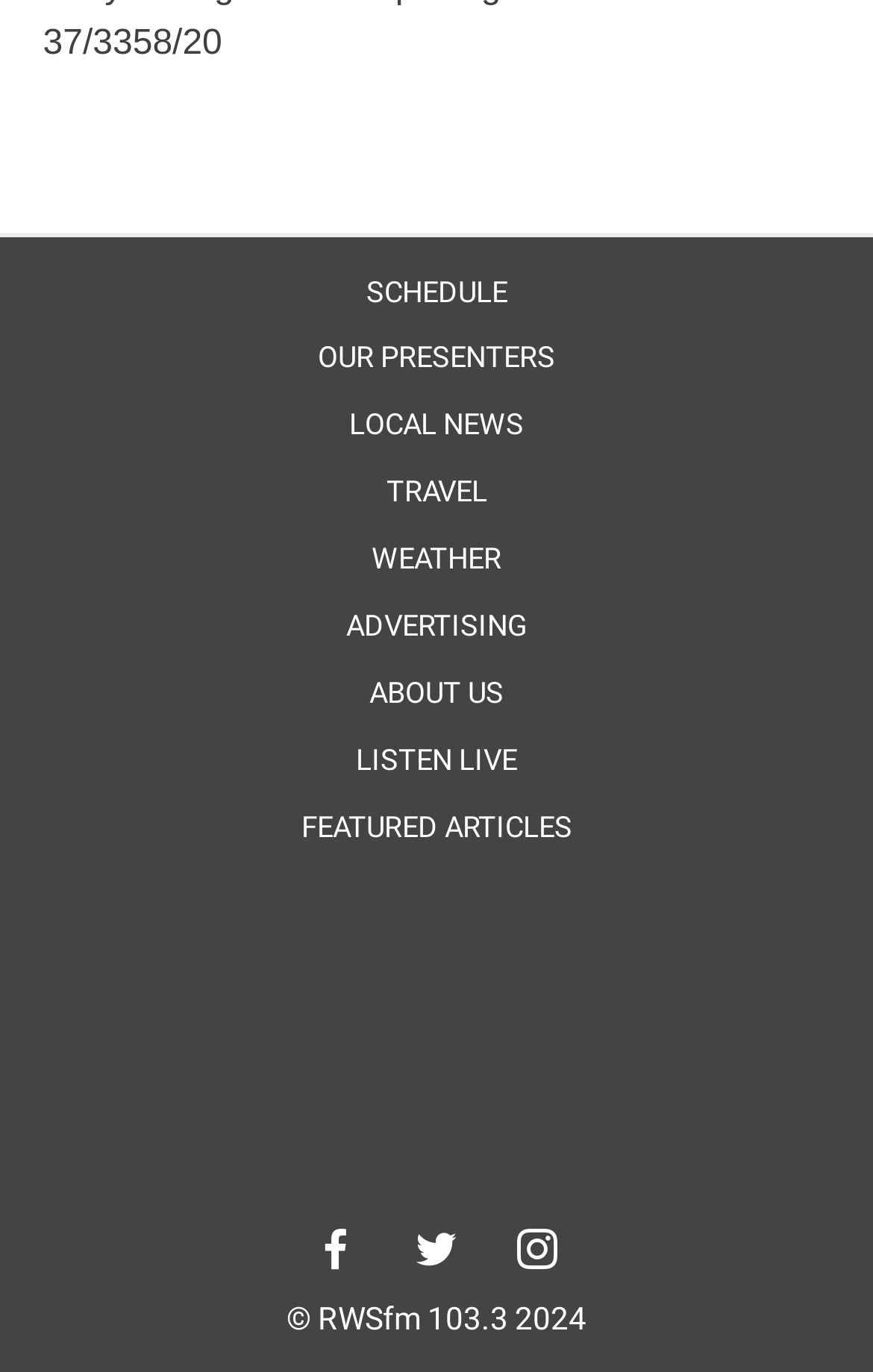Locate the bounding box coordinates of the clickable part needed for the task: "Check weather".

[0.392, 0.388, 0.608, 0.426]